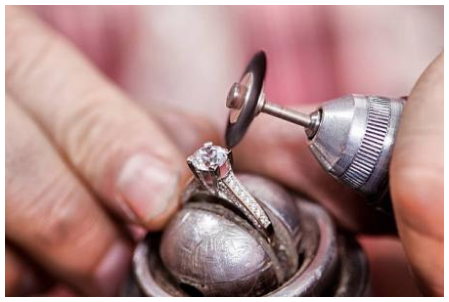Where is the jeweler likely working?
Using the visual information, reply with a single word or short phrase.

A workshop environment